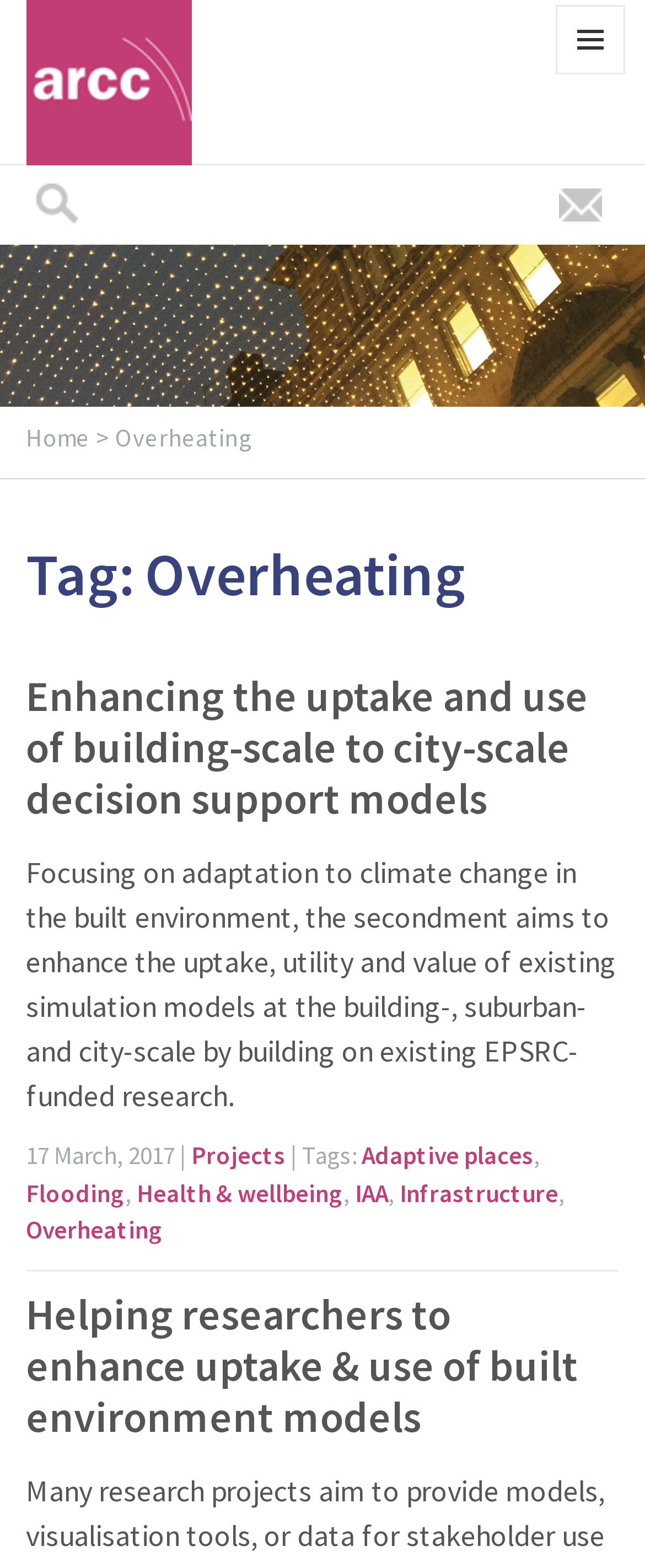Please determine the bounding box coordinates of the area that needs to be clicked to complete this task: 'Click the Overheating tag'. The coordinates must be four float numbers between 0 and 1, formatted as [left, top, right, bottom].

[0.04, 0.774, 0.253, 0.794]